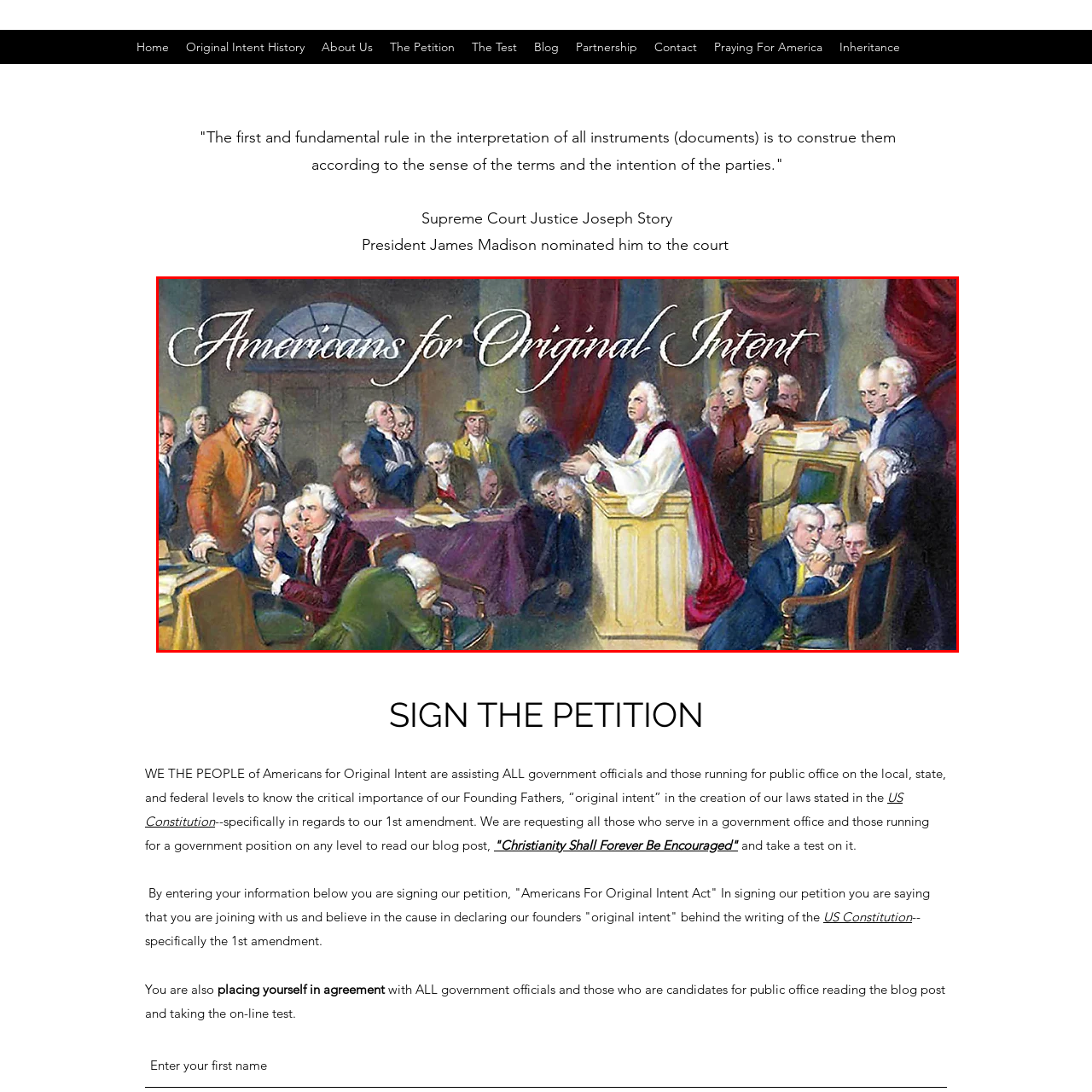Identify the content inside the red box and answer the question using a brief word or phrase: What type of clothing are the men wearing?

wigs and early American clothing